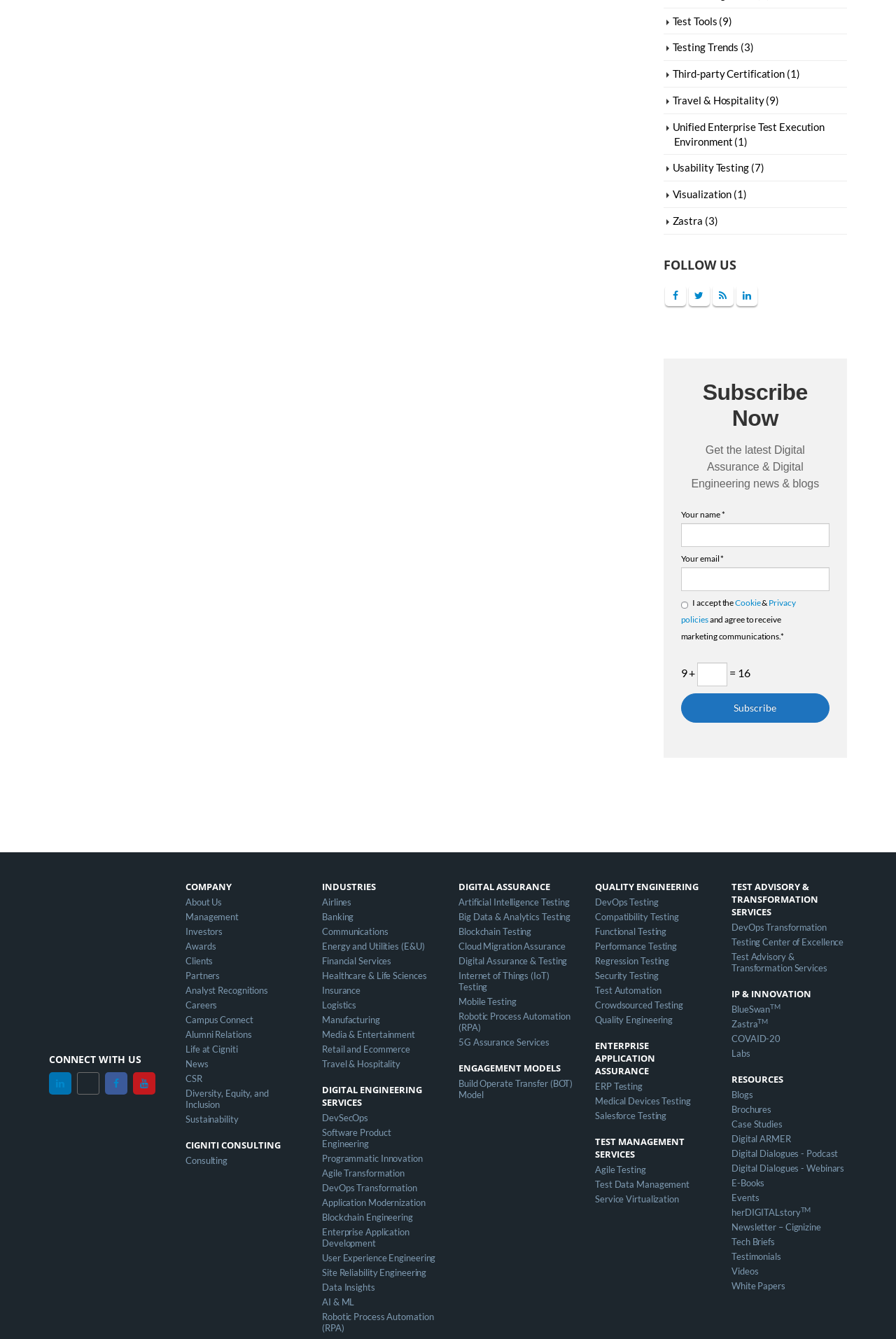Answer the following in one word or a short phrase: 
What is the name of the company?

Cigniti Technologies